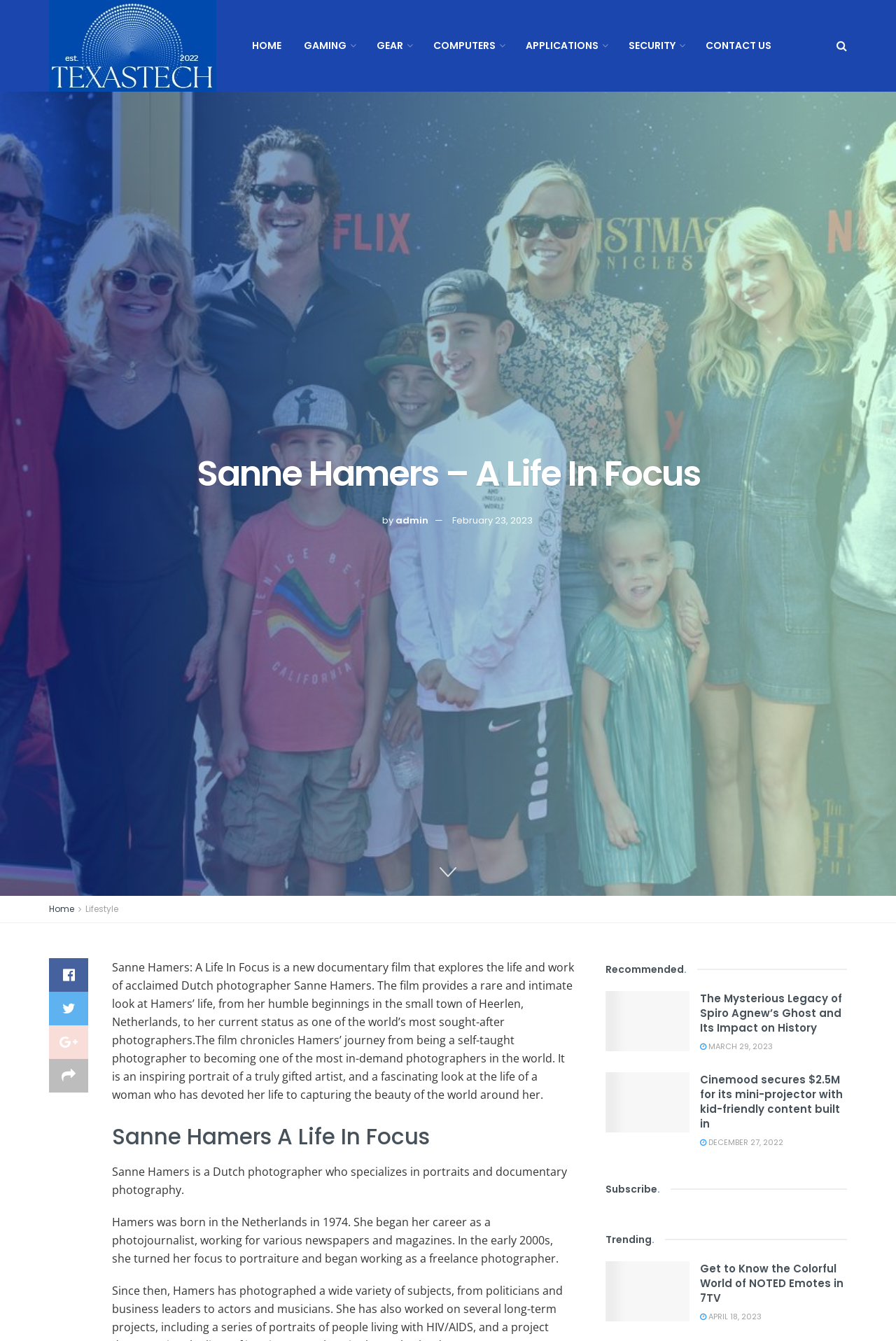What is the topic of the first recommended article?
Refer to the image and offer an in-depth and detailed answer to the question.

I looked at the first recommended article under the 'Recommended' heading and found the link text 'In his book, Nixon’s Shadow: The History of an American President, historian Rick Perlstein discusses the long-lasting impact'. This suggests that the topic of the first recommended article is Nixon's Shadow.